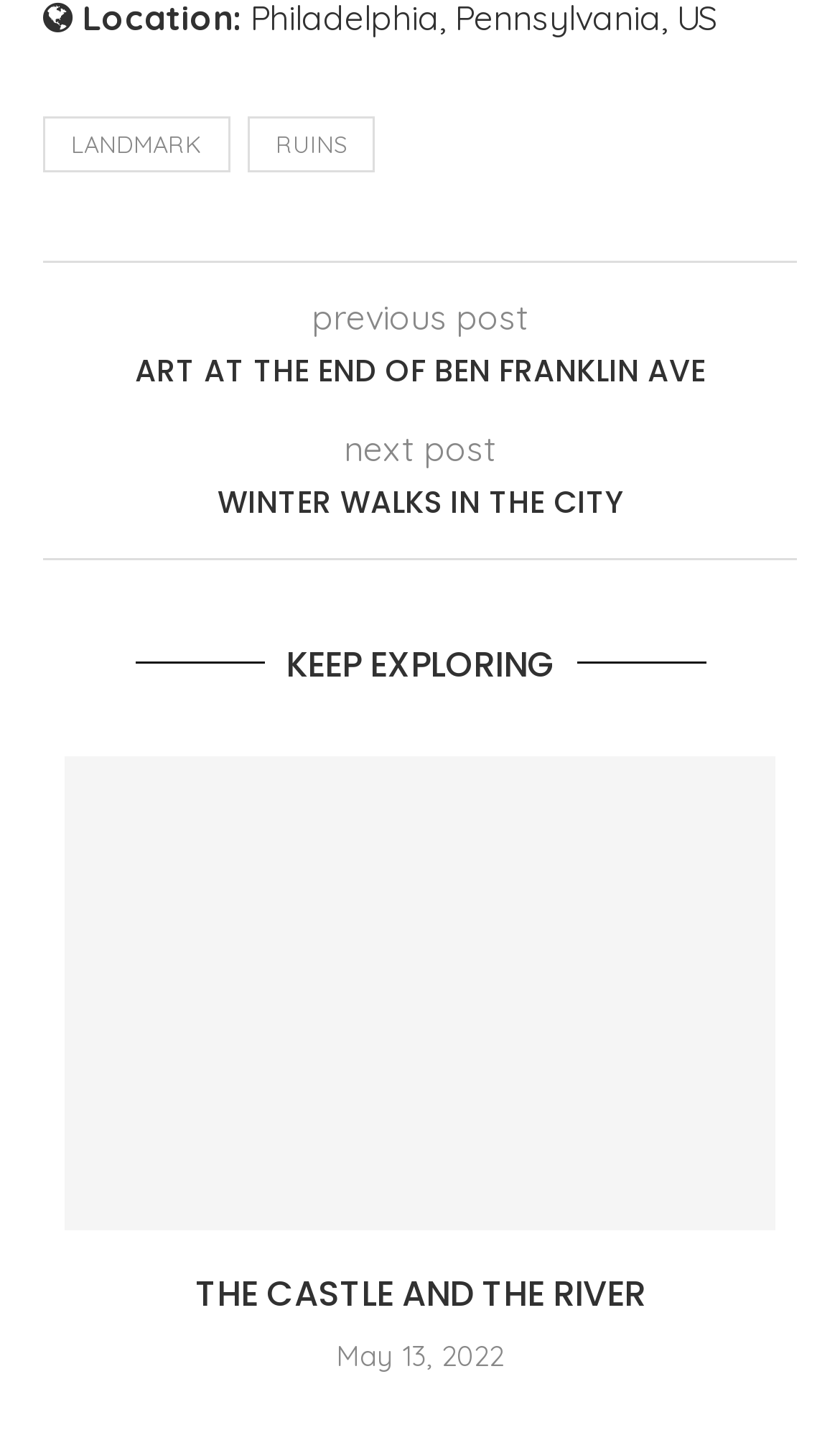How many links are there in the webpage?
Please use the image to provide a one-word or short phrase answer.

5